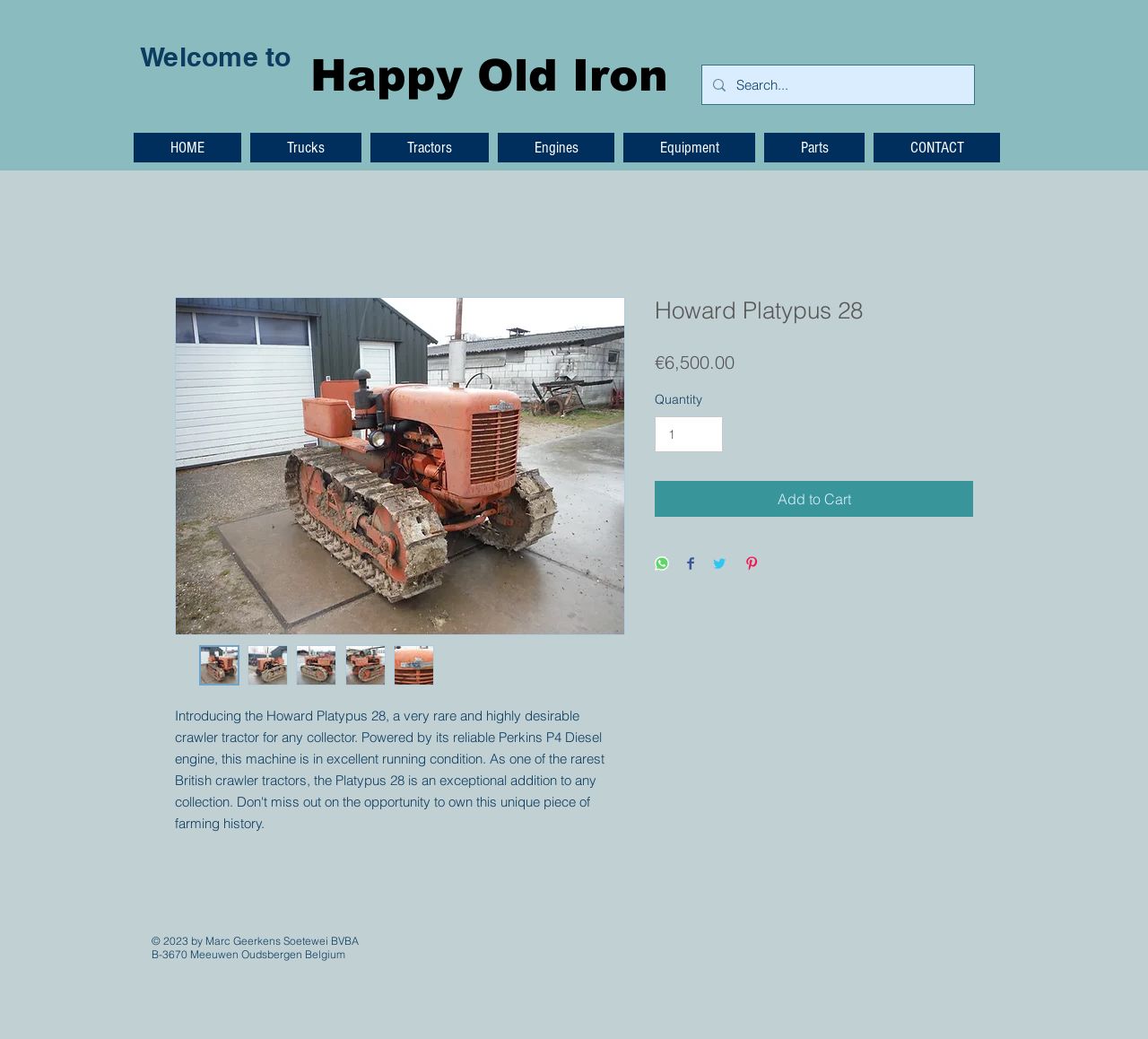Determine the bounding box for the UI element described here: "Parts".

[0.666, 0.128, 0.753, 0.156]